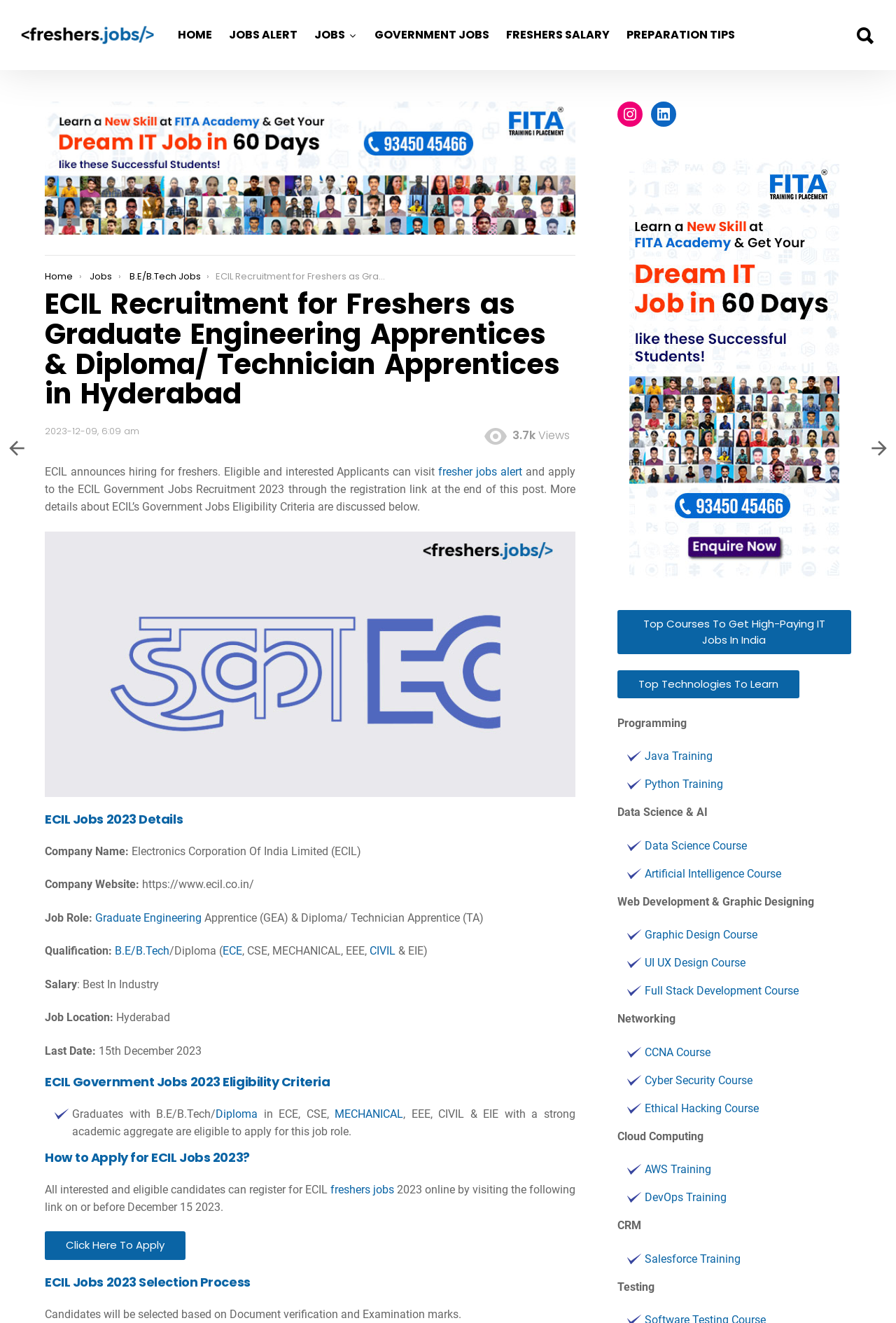Please indicate the bounding box coordinates for the clickable area to complete the following task: "Apply for ECIL Government Jobs". The coordinates should be specified as four float numbers between 0 and 1, i.e., [left, top, right, bottom].

[0.05, 0.936, 0.207, 0.946]